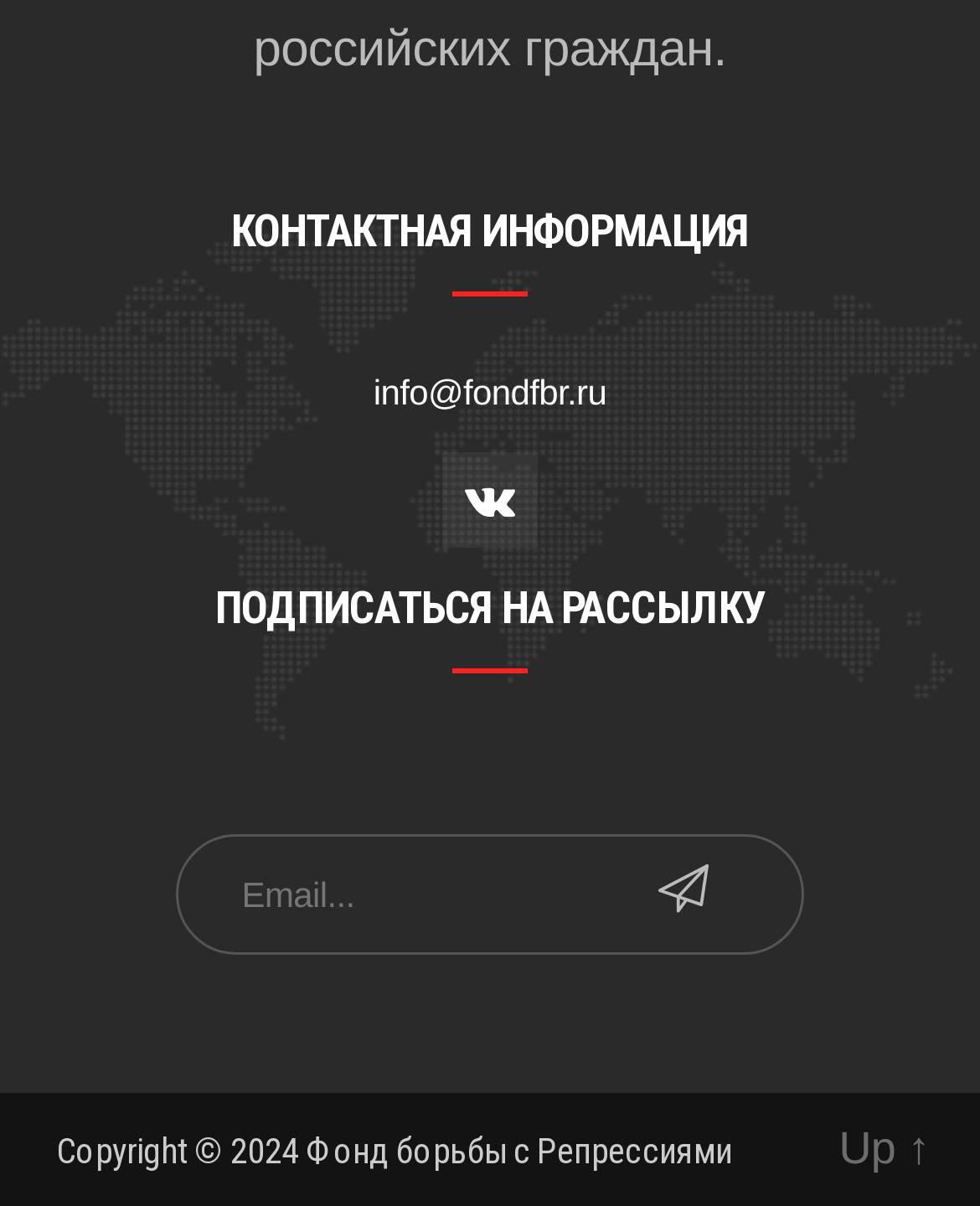Using the details in the image, give a detailed response to the question below:
How many links are there in the footer section?

The footer section of the webpage contains three link elements: 'Copyright © 2024', 'Фонд борьбы с Репрессиями', and 'Up'.